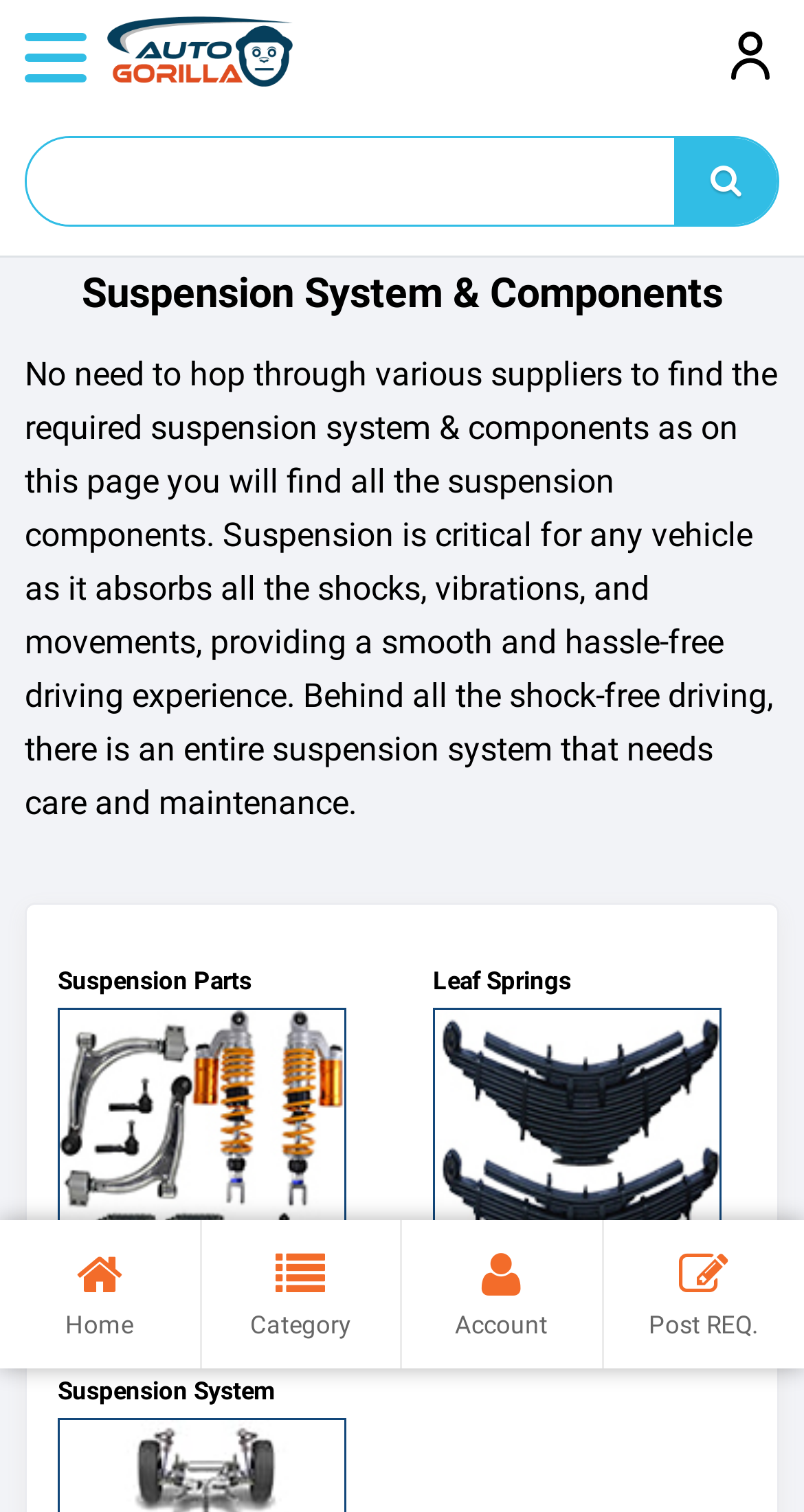Respond to the question below with a single word or phrase: What is the website's logo?

AutoGorilla